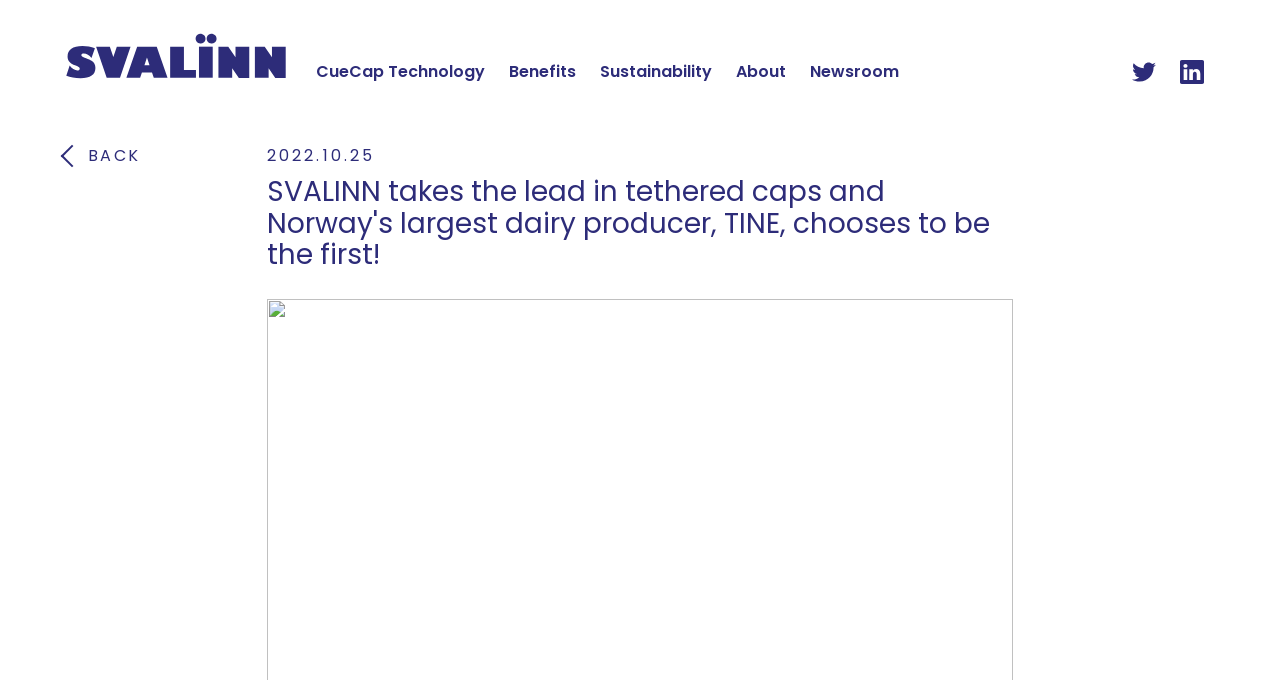What is the main topic of the webpage's heading?
Please answer the question with as much detail as possible using the screenshot.

The heading element at coordinate [0.208, 0.259, 0.792, 0.398] has the text 'SVALINN takes the lead in tethered caps and Norway's largest dairy producer, TINE, chooses to be the first!', which suggests that the main topic is related to tethered caps.